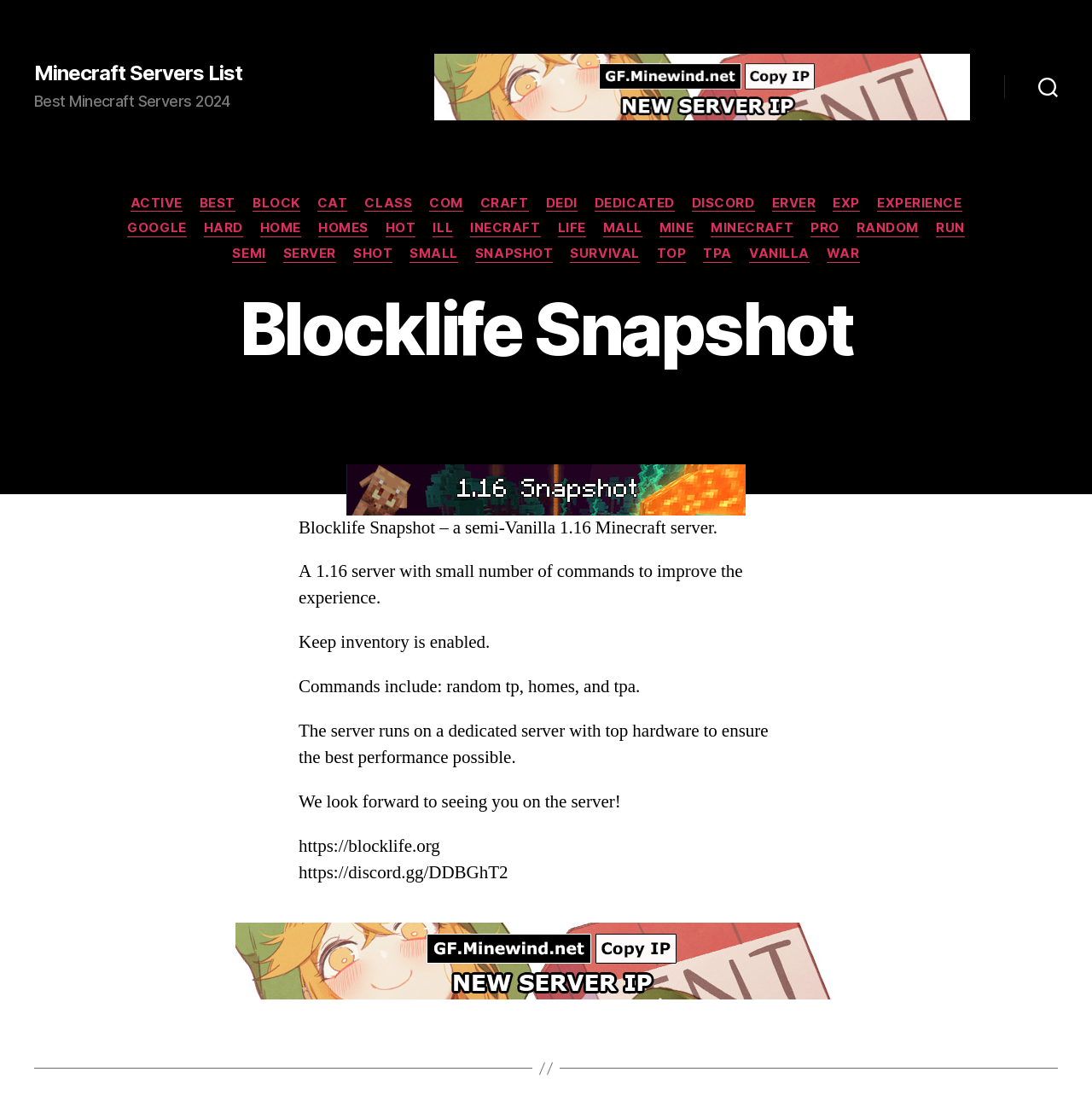Pinpoint the bounding box coordinates of the clickable element needed to complete the instruction: "Expand the server information". The coordinates should be provided as four float numbers between 0 and 1: [left, top, right, bottom].

[0.92, 0.062, 1.0, 0.095]